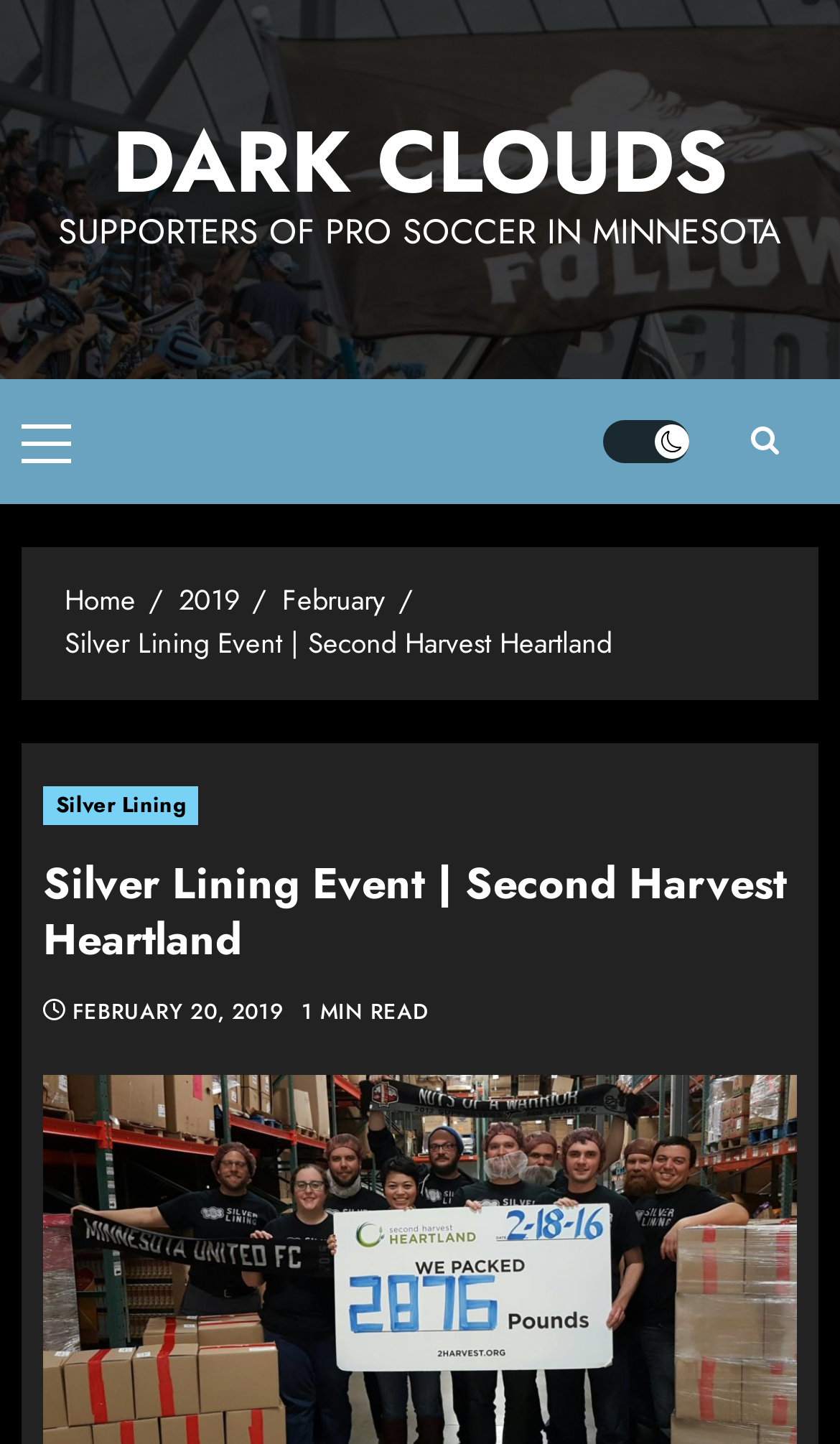Please identify the bounding box coordinates of the element's region that I should click in order to complete the following instruction: "Go to the Home page". The bounding box coordinates consist of four float numbers between 0 and 1, i.e., [left, top, right, bottom].

[0.077, 0.401, 0.162, 0.431]